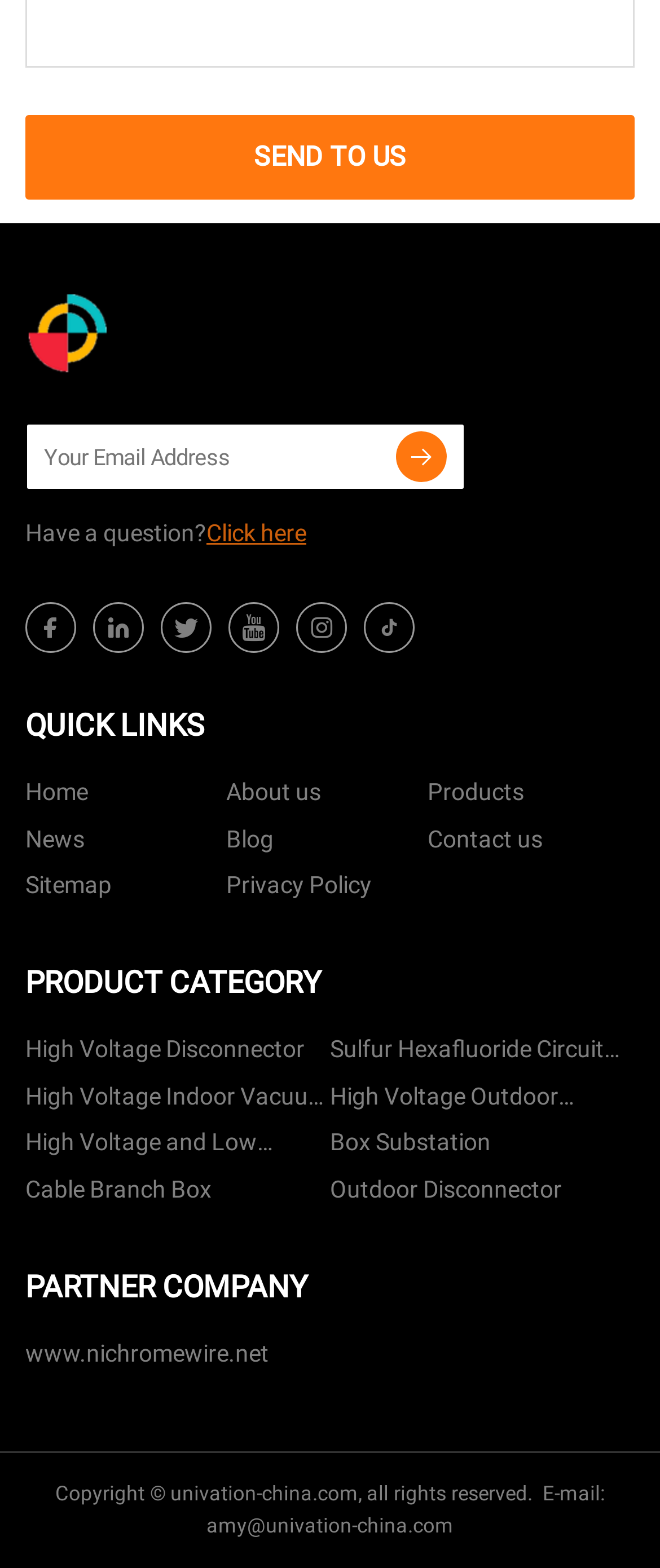Given the element description: "placeholder="Your Email Address"", predict the bounding box coordinates of the UI element it refers to, using four float numbers between 0 and 1, i.e., [left, top, right, bottom].

[0.041, 0.271, 0.703, 0.312]